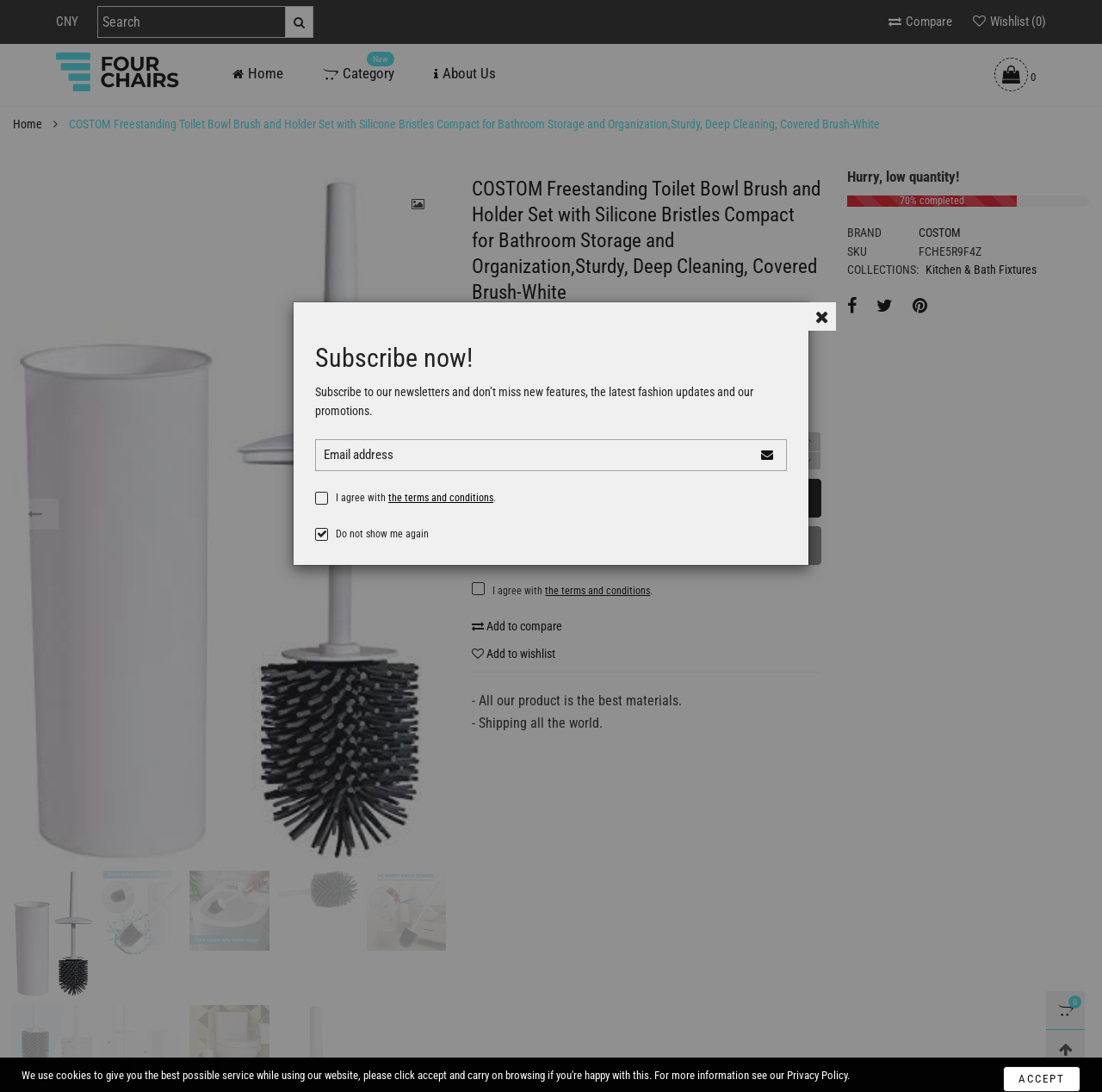Deliver a detailed narrative of the webpage's visual and textual elements.

This webpage is a product page for a COSTOM Freestanding Toilet Bowl Brush and Holder Set with Silicone Bristles. At the top of the page, there are several links and icons, including a search bar, a compare button, a wishlist button, and a home button. Below these, there is a large image of the product, accompanied by a detailed product description and several buttons, including "ADD TO CART" and "BUY IT NOW".

To the right of the product image, there are several pieces of information, including the product's price, a rating, and a note indicating that the product is selling quickly. There are also several links to related products and collections.

Further down the page, there are several sections of text, including a product description, shipping information, and a note about the brand. There are also several icons and links to social media platforms.

At the very bottom of the page, there is a pop-up window with a newsletter subscription form, which includes a heading, a brief description, and a form with fields for email address and a checkbox to agree to the terms and conditions.

Throughout the page, there are several buttons, links, and icons, which are scattered across the top, middle, and bottom sections of the page.